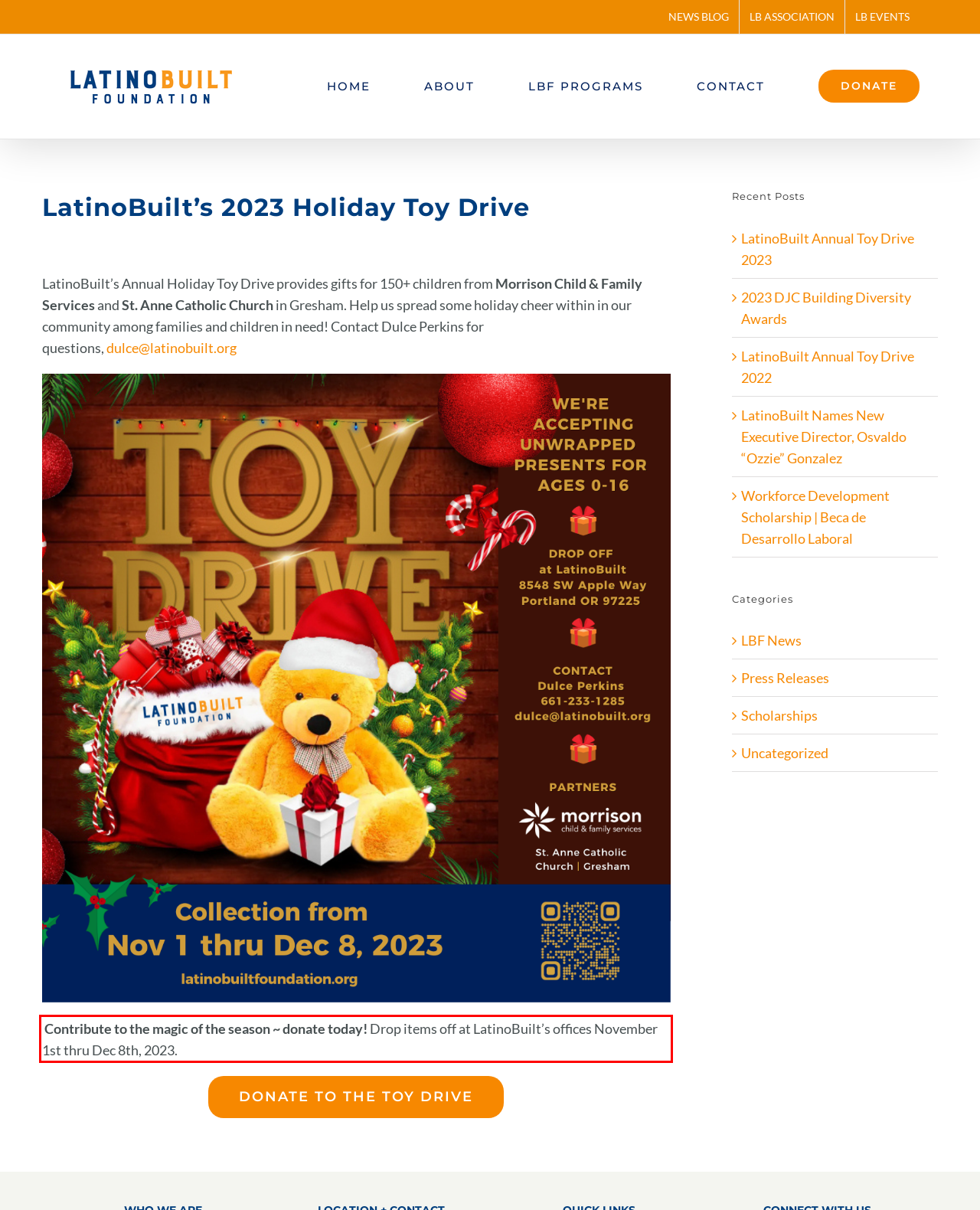Please identify and extract the text content from the UI element encased in a red bounding box on the provided webpage screenshot.

Contribute to the magic of the season ~ donate today! Drop items off at LatinoBuilt’s offices November 1st thru Dec 8th, 2023.